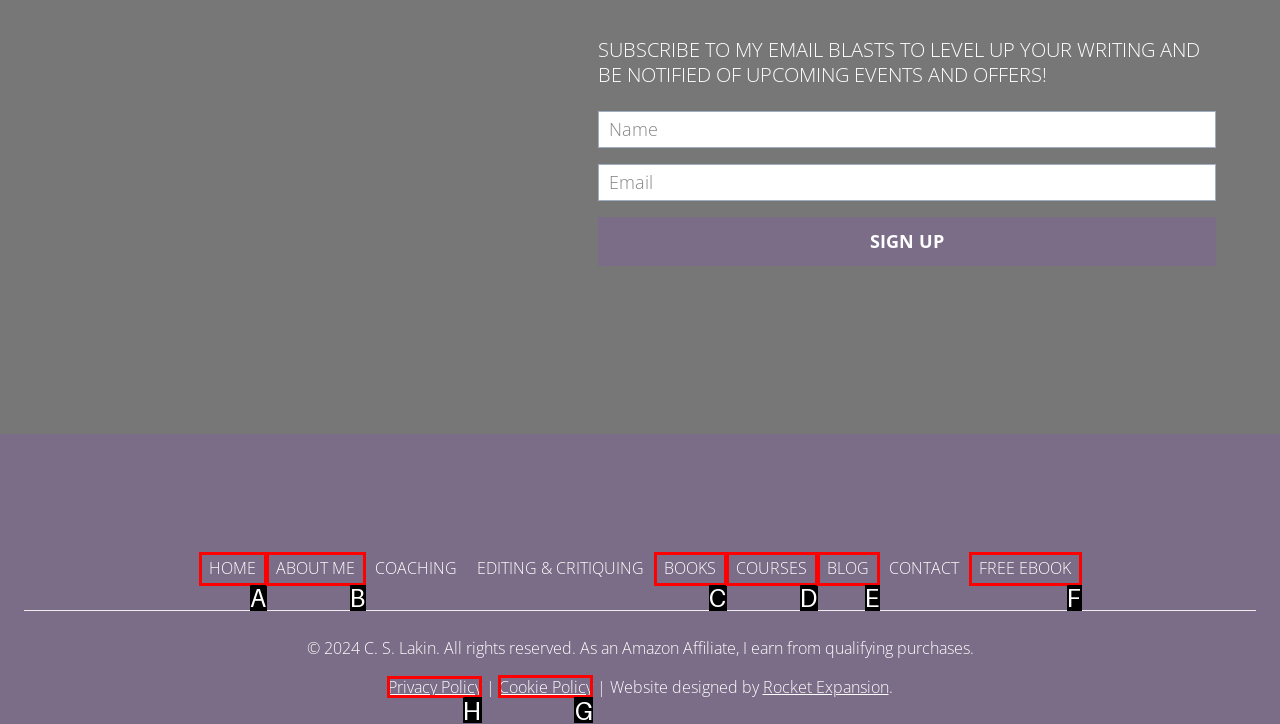Identify the appropriate lettered option to execute the following task: Read the privacy policy
Respond with the letter of the selected choice.

H